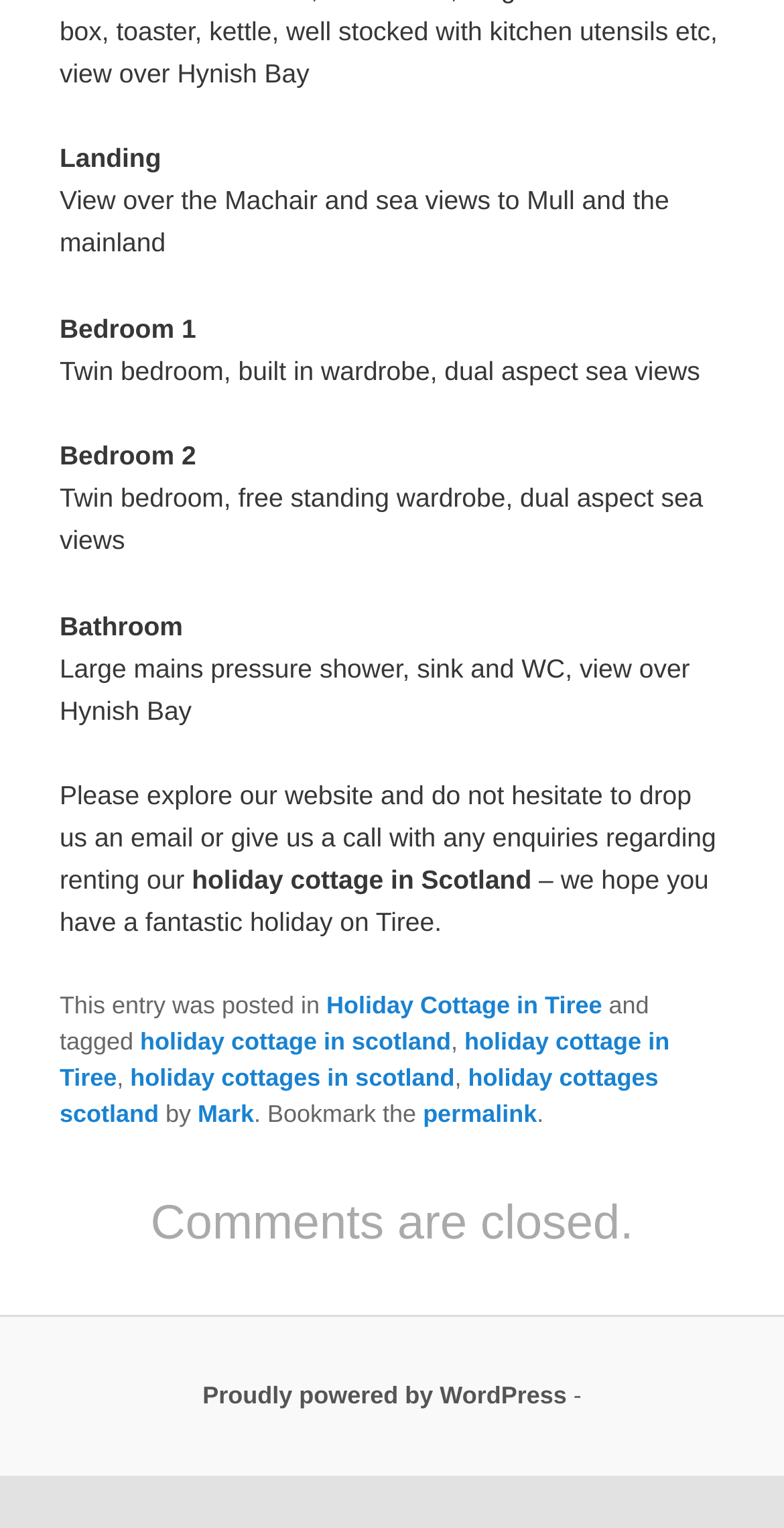Use a single word or phrase to answer the question:
How many bedrooms does the cottage have?

Two